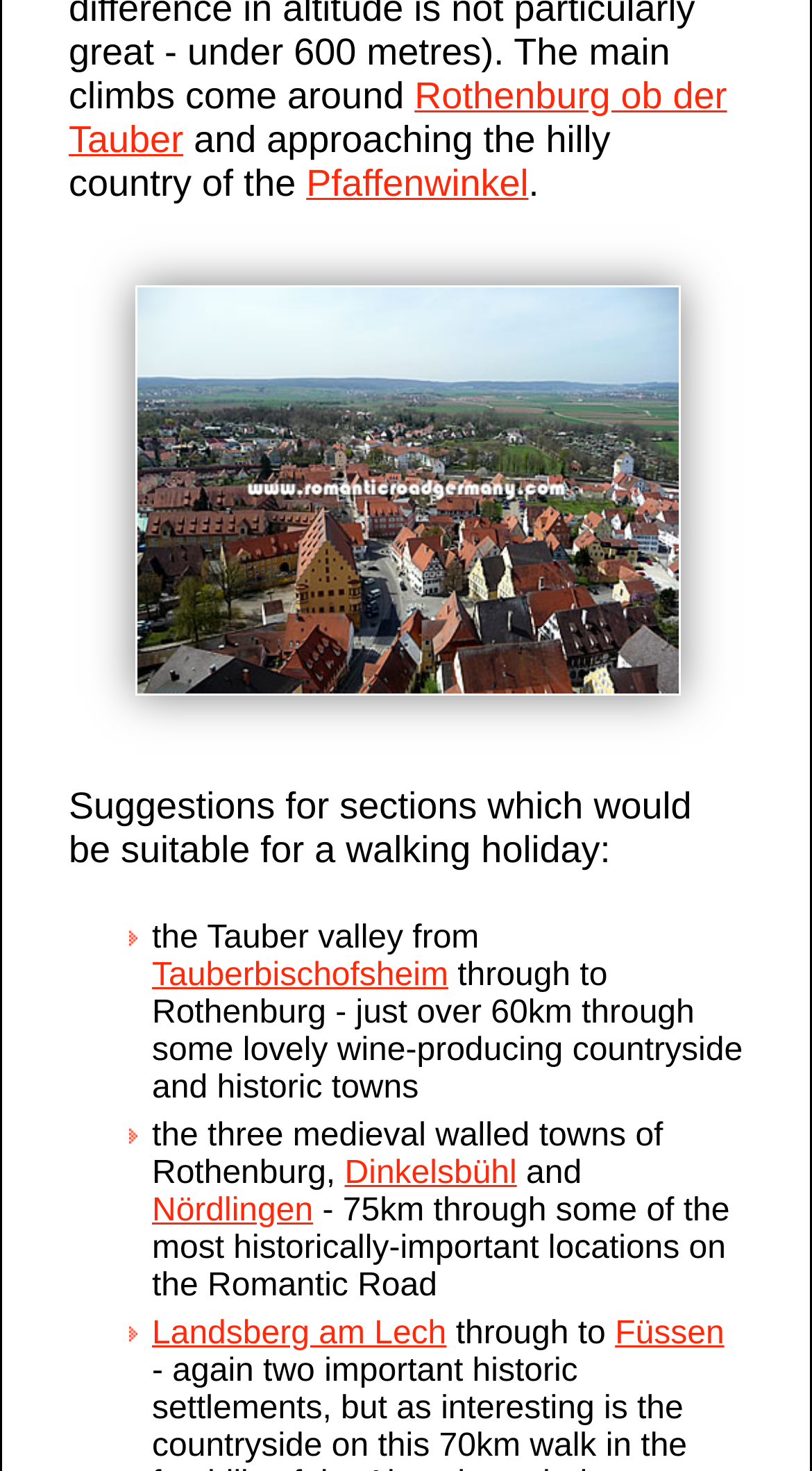Can you give a comprehensive explanation to the question given the content of the image?
How many links are provided on the webpage?

The webpage provides seven links: Rothenburg ob der Tauber, Pfaffenwinkel, Tauberbischofsheim, Dinkelsbühl, Nördlingen, Landsberg am Lech, and Füssen. These links are likely to provide more information about the walking holiday destinations.